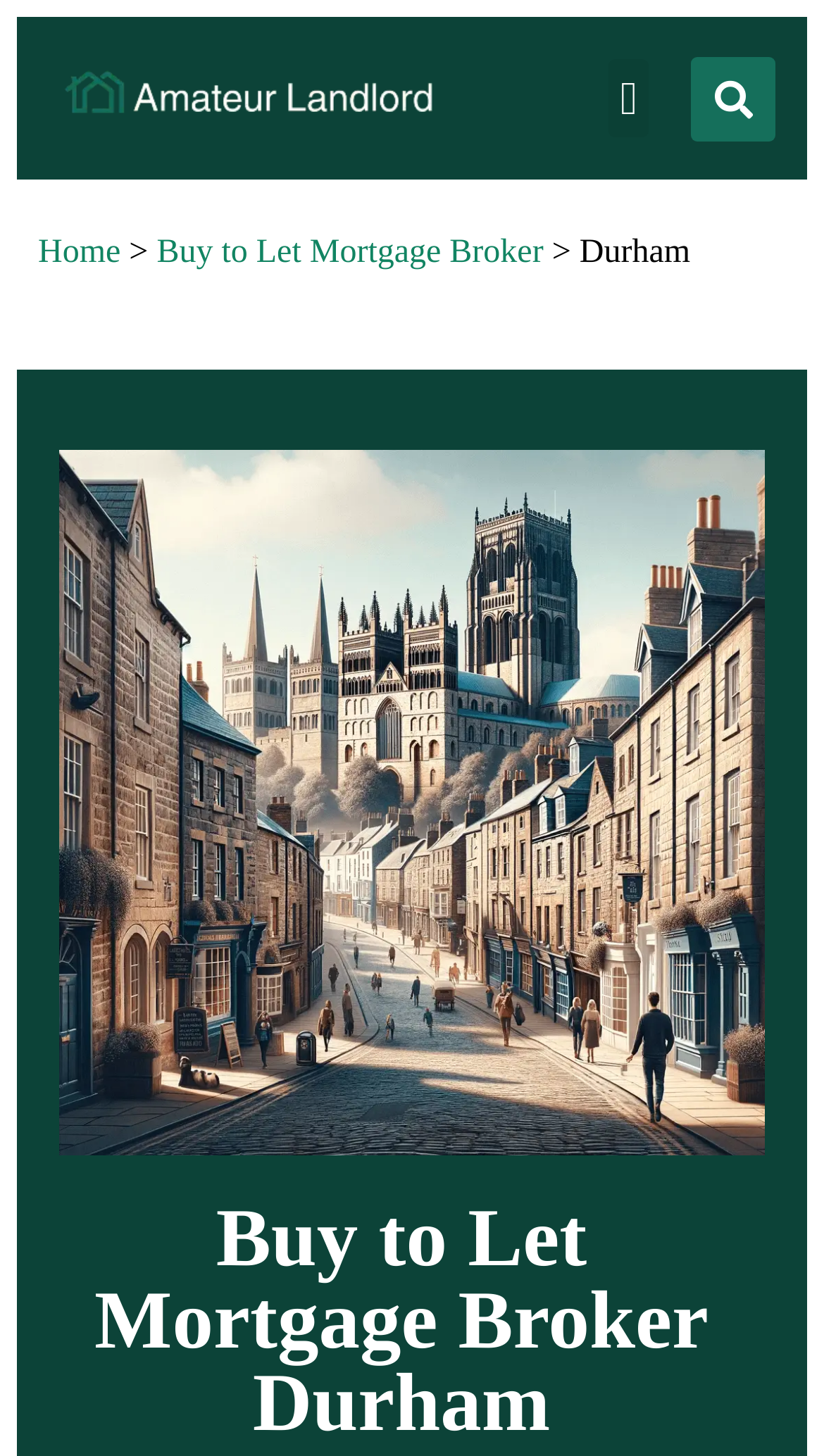Using the provided element description, identify the bounding box coordinates as (top-left x, top-left y, bottom-right x, bottom-right y). Ensure all values are between 0 and 1. Description: Menu

[0.739, 0.041, 0.788, 0.094]